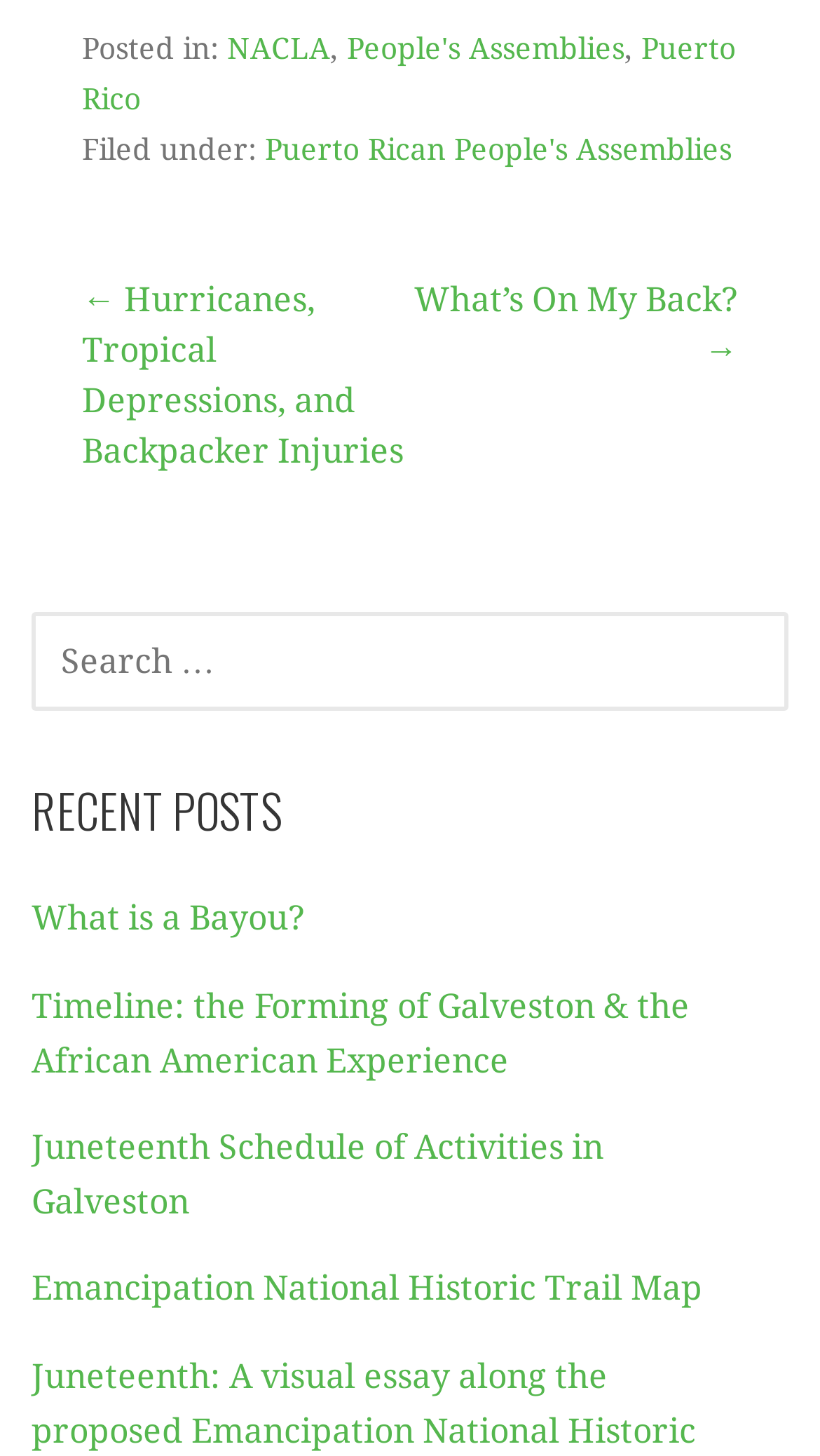How many recent posts are listed?
Provide a thorough and detailed answer to the question.

The number of recent posts can be determined by counting the links under the 'RECENT POSTS' heading. There are four links, which are 'What is a Bayou?', 'Timeline: the Forming of Galveston & the African American Experience', 'Juneteenth Schedule of Activities in Galveston', and 'Emancipation National Historic Trail Map'.